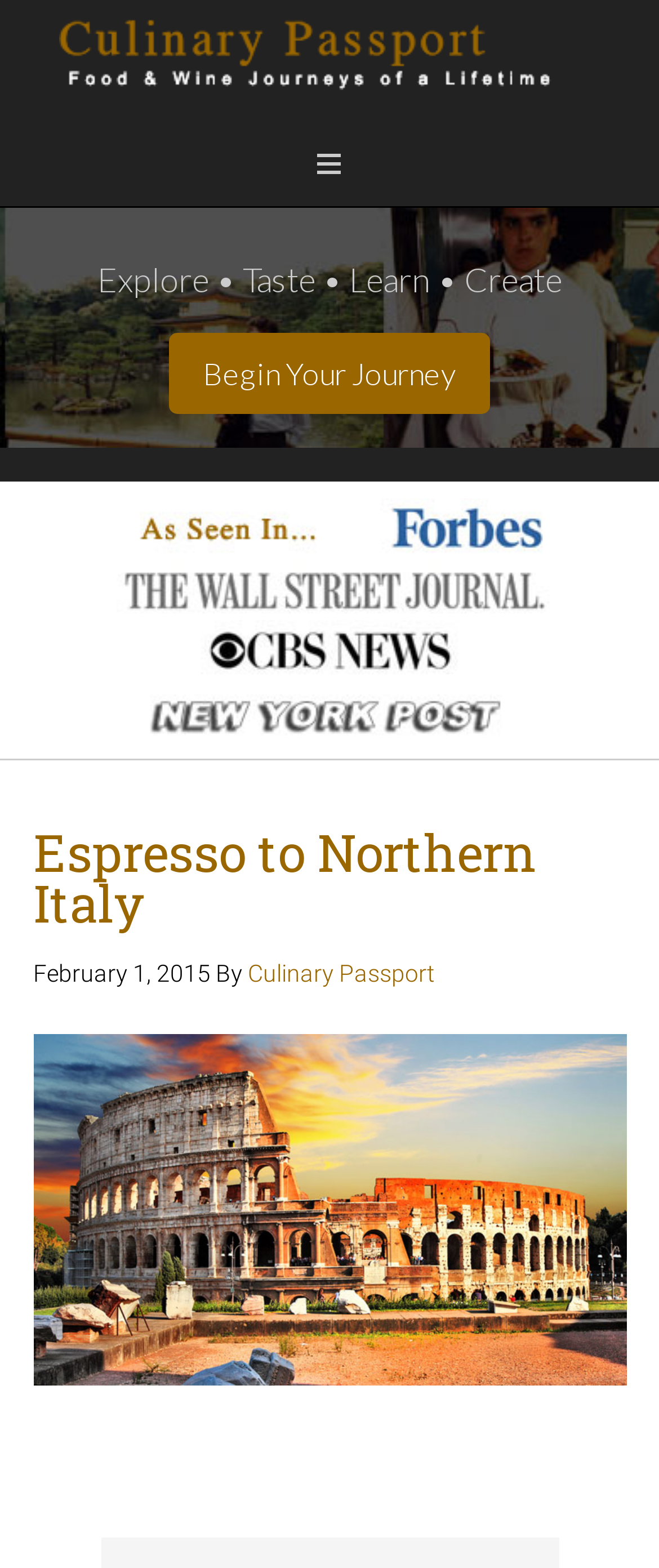Extract the heading text from the webpage.

Espresso to Northern Italy